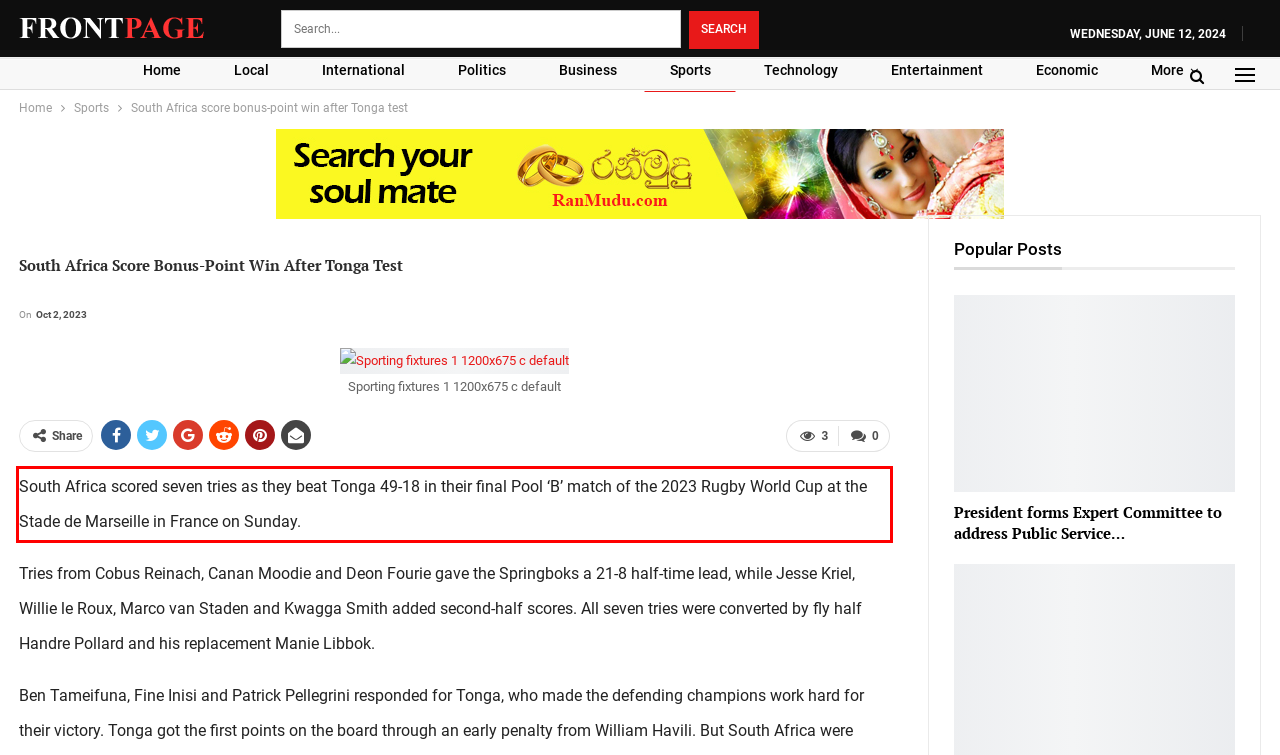Analyze the screenshot of a webpage where a red rectangle is bounding a UI element. Extract and generate the text content within this red bounding box.

South Africa scored seven tries as they beat Tonga 49-18 in their final Pool ‘B’ match of the 2023 Rugby World Cup at the Stade de Marseille in France on Sunday.